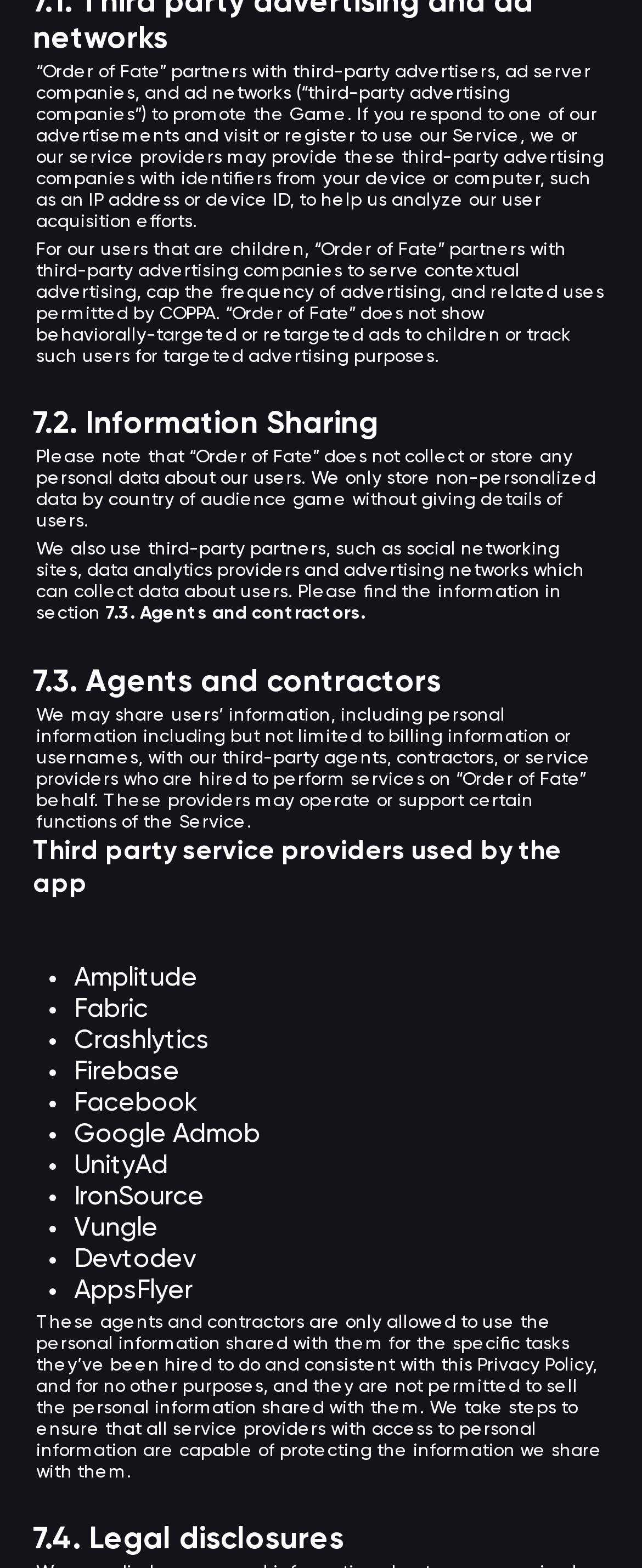Using a single word or phrase, answer the following question: 
What is the name of the section that discusses information sharing with third-party advertising companies?

7.2. Information Sharing